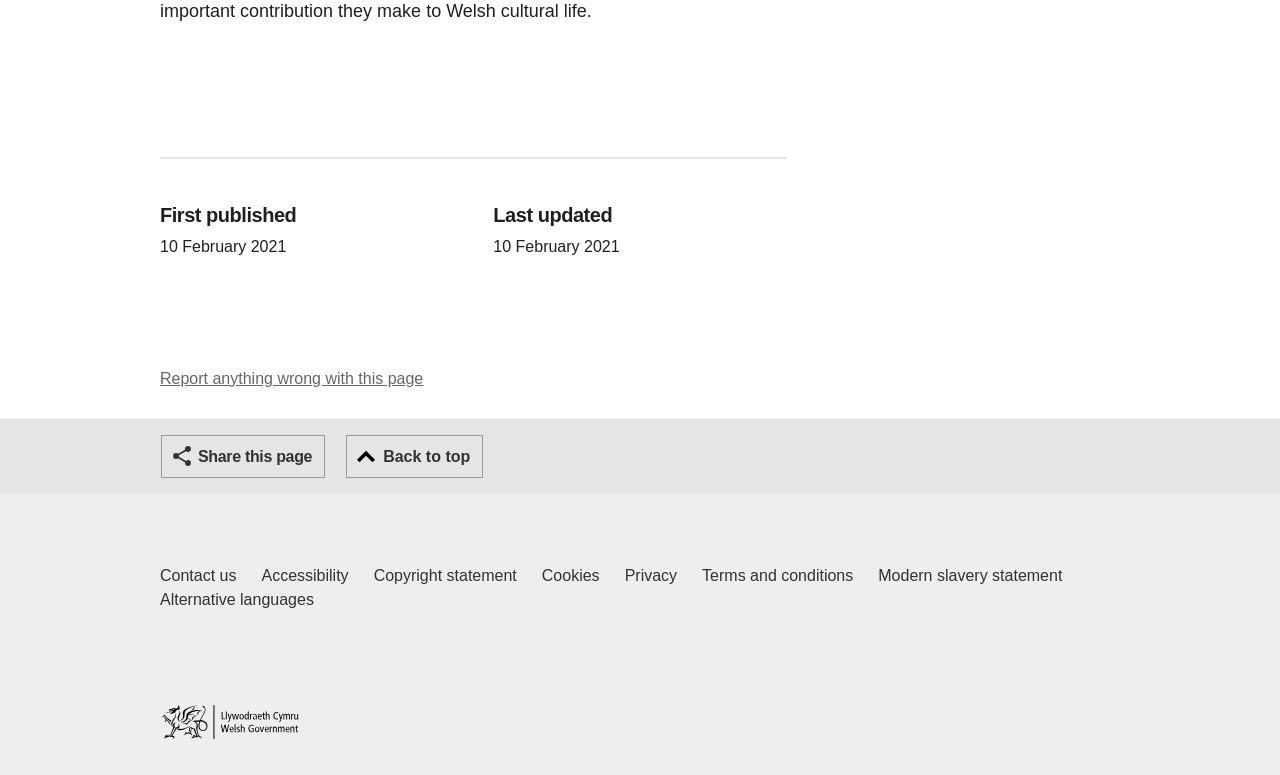Locate the bounding box coordinates of the clickable region necessary to complete the following instruction: "Contact us". Provide the coordinates in the format of four float numbers between 0 and 1, i.e., [left, top, right, bottom].

[0.125, 0.728, 0.185, 0.759]